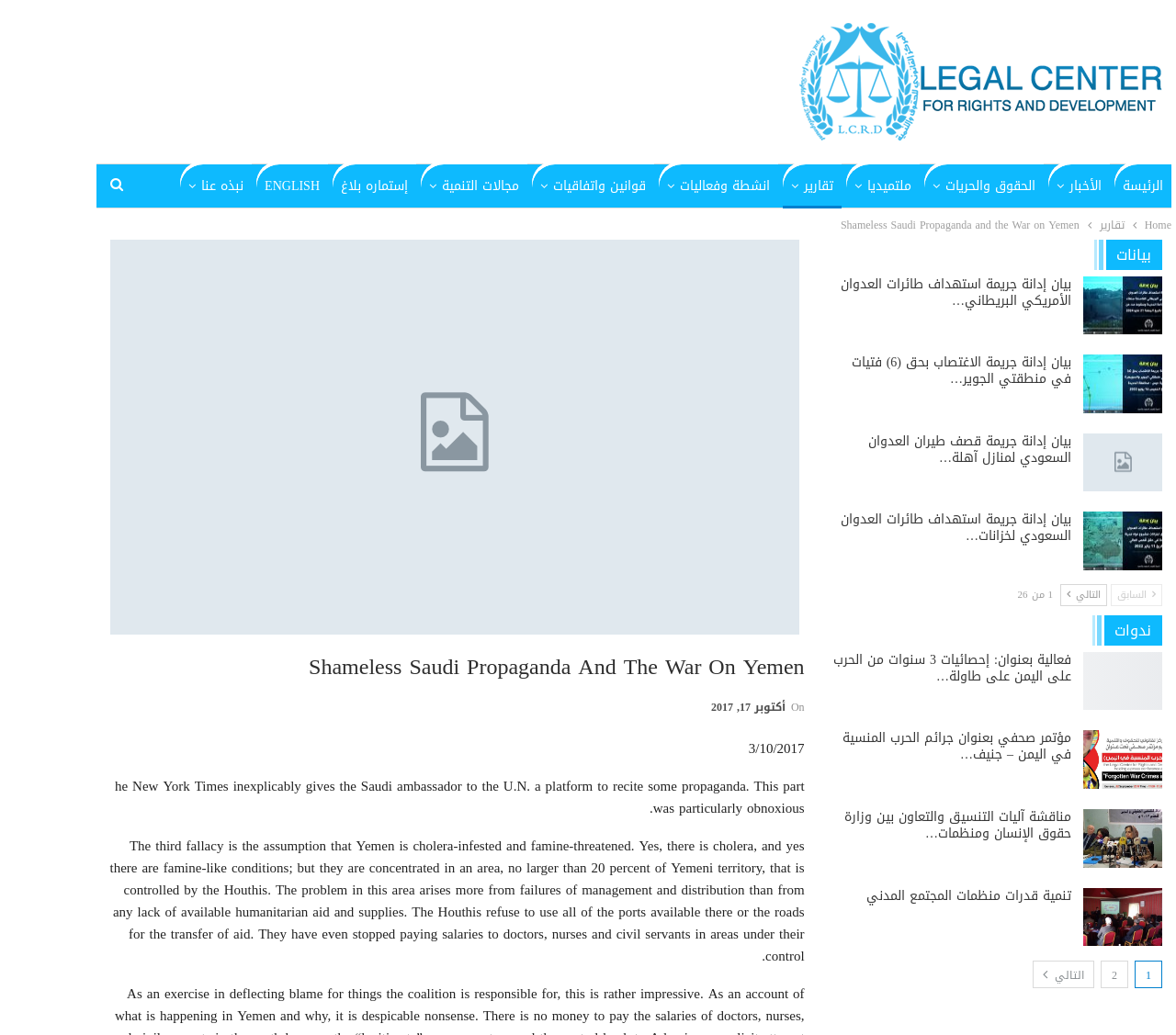Please find and report the bounding box coordinates of the element to click in order to perform the following action: "Click the link to go to the homepage". The coordinates should be expressed as four float numbers between 0 and 1, in the format [left, top, right, bottom].

[0.909, 0.159, 0.957, 0.201]